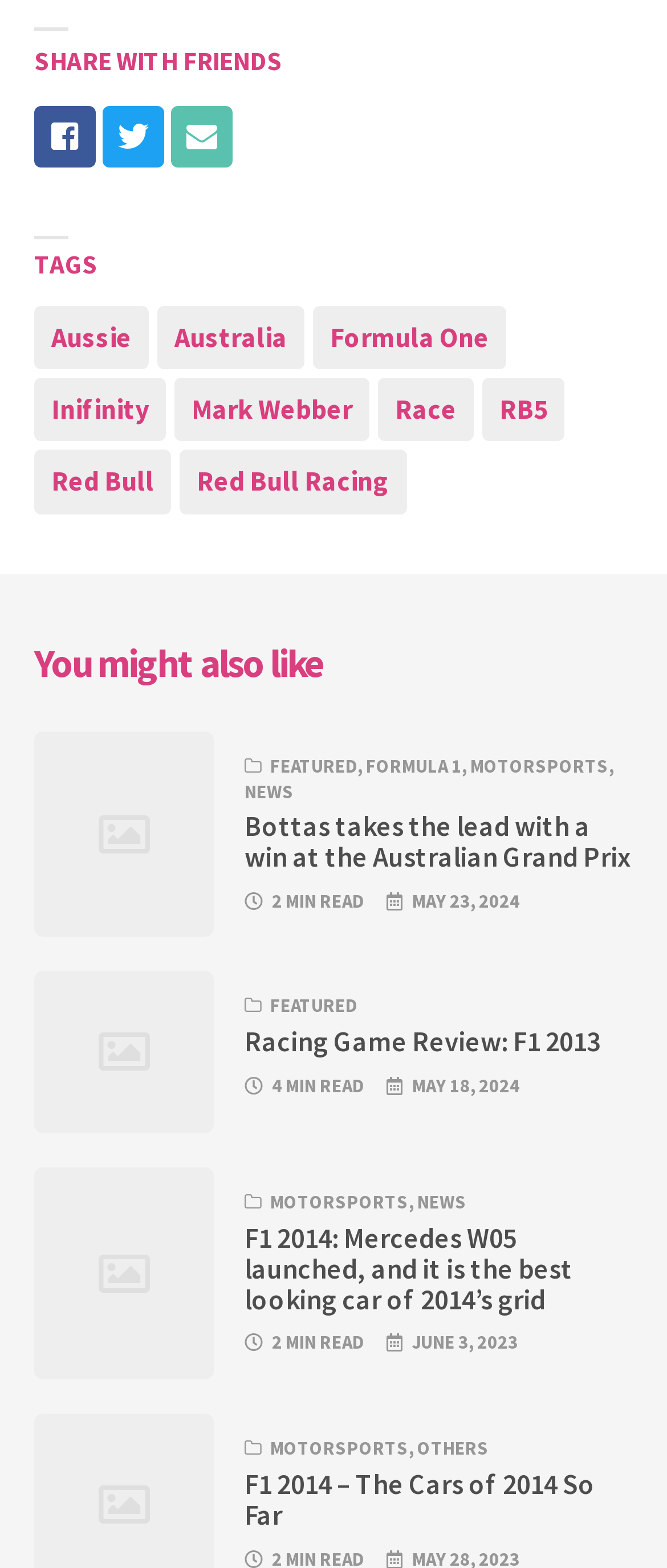Pinpoint the bounding box coordinates of the clickable area needed to execute the instruction: "Read article about Bottas taking the lead with a win at the Australian Grand Prix". The coordinates should be specified as four float numbers between 0 and 1, i.e., [left, top, right, bottom].

[0.367, 0.516, 0.946, 0.557]